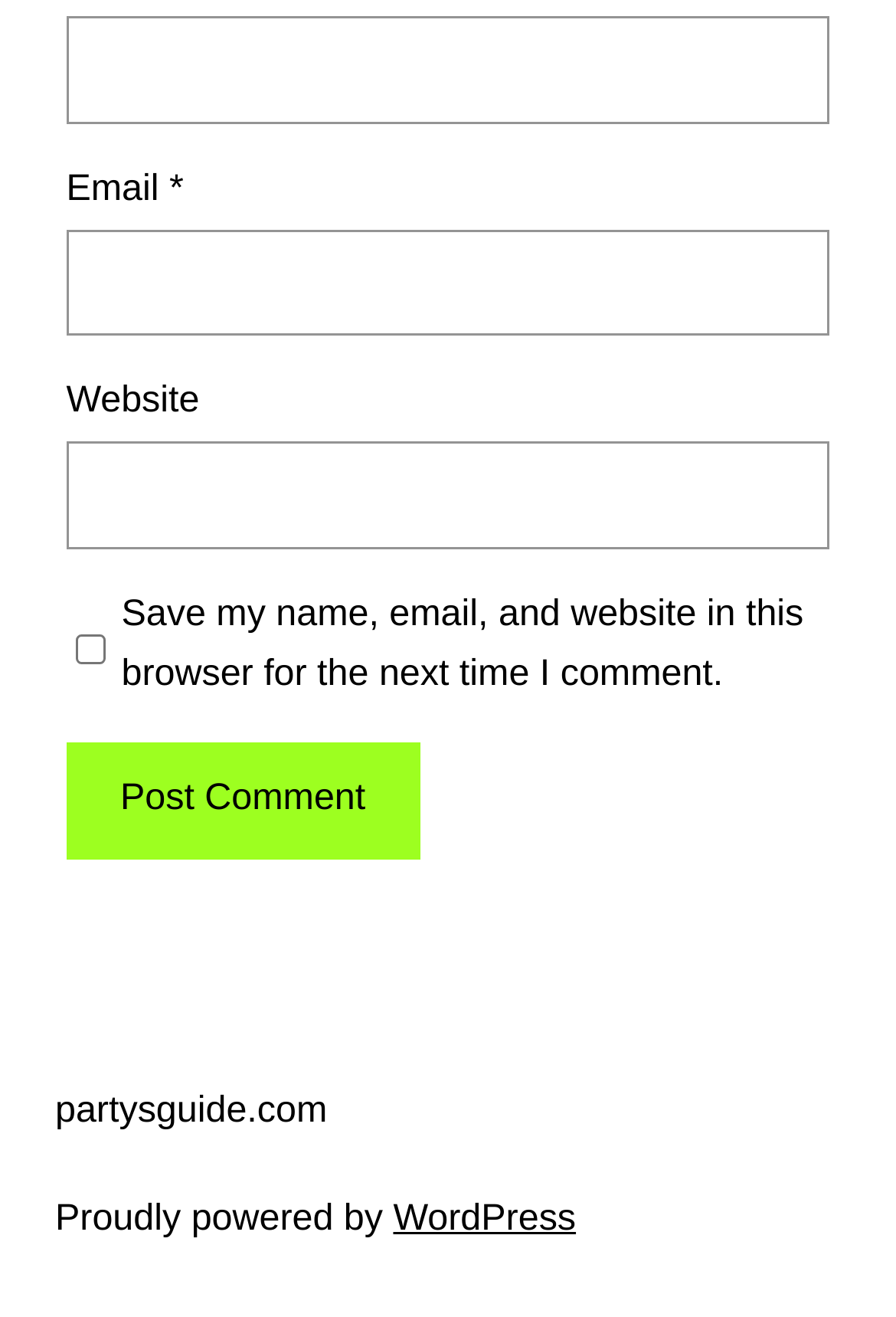Give a one-word or one-phrase response to the question: 
What is the label of the first textbox?

Name *